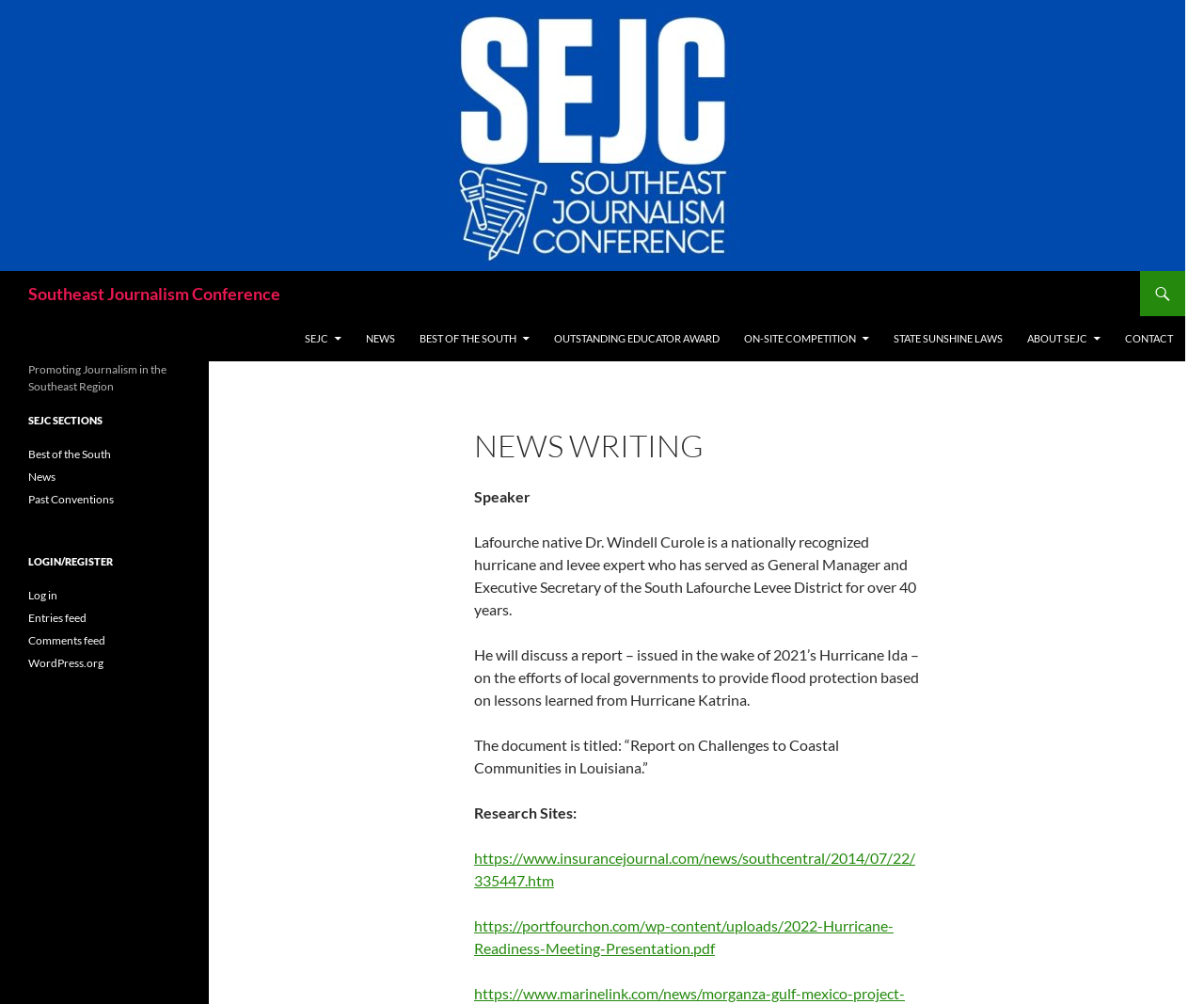Using the provided element description: "About SEJC", determine the bounding box coordinates of the corresponding UI element in the screenshot.

[0.844, 0.315, 0.923, 0.36]